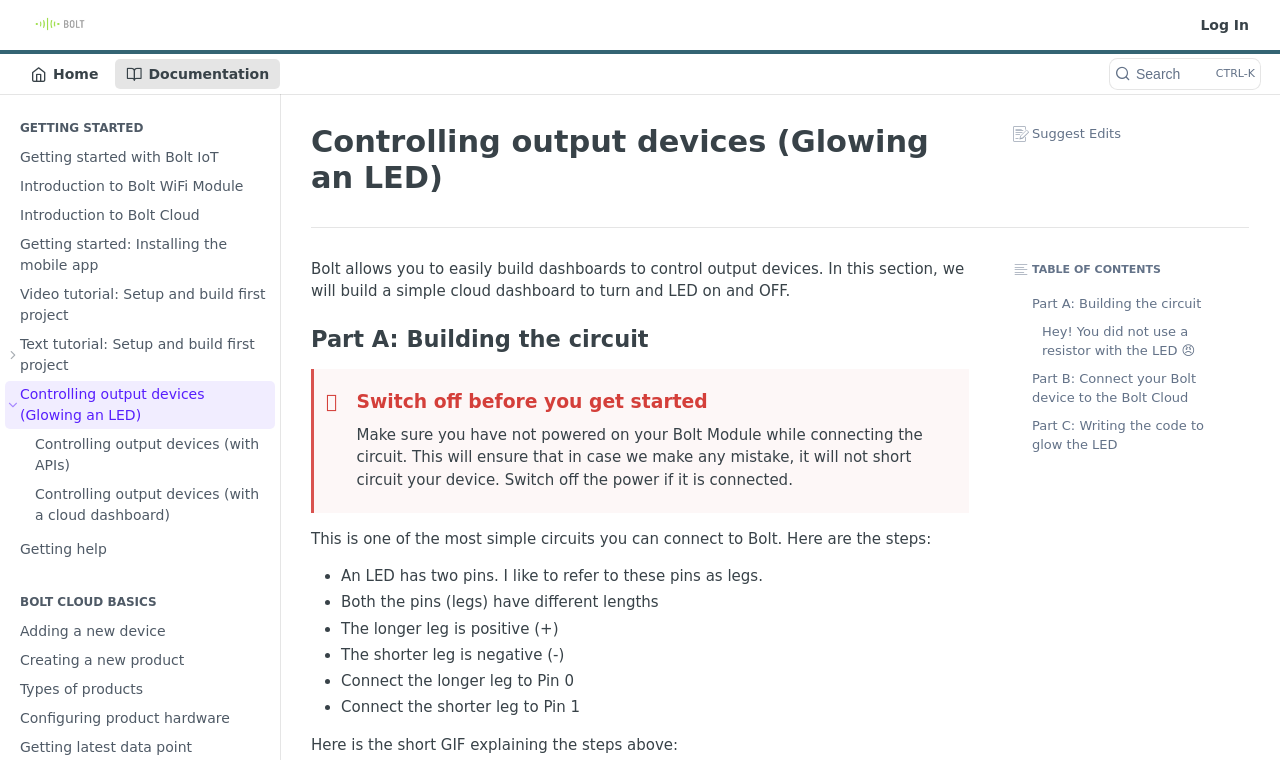Based on the visual content of the image, answer the question thoroughly: What is the first step in building the circuit?

According to the webpage, the first step in building the circuit is to make sure the power is switched off to avoid any short circuits. This is emphasized in the blockquote section with a warning symbol.